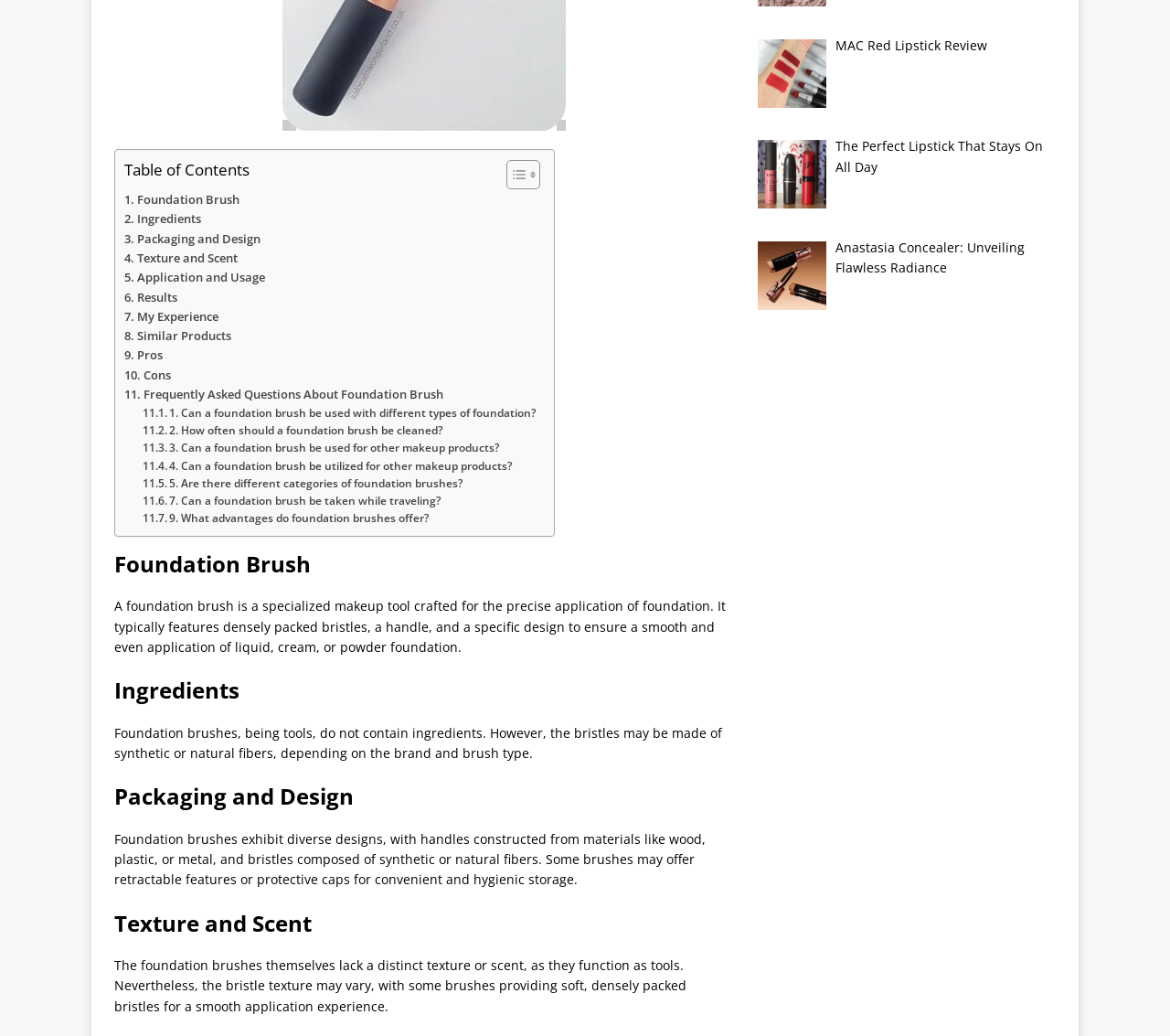Identify the bounding box for the UI element that is described as follows: "Packaging and Design".

[0.106, 0.221, 0.222, 0.24]